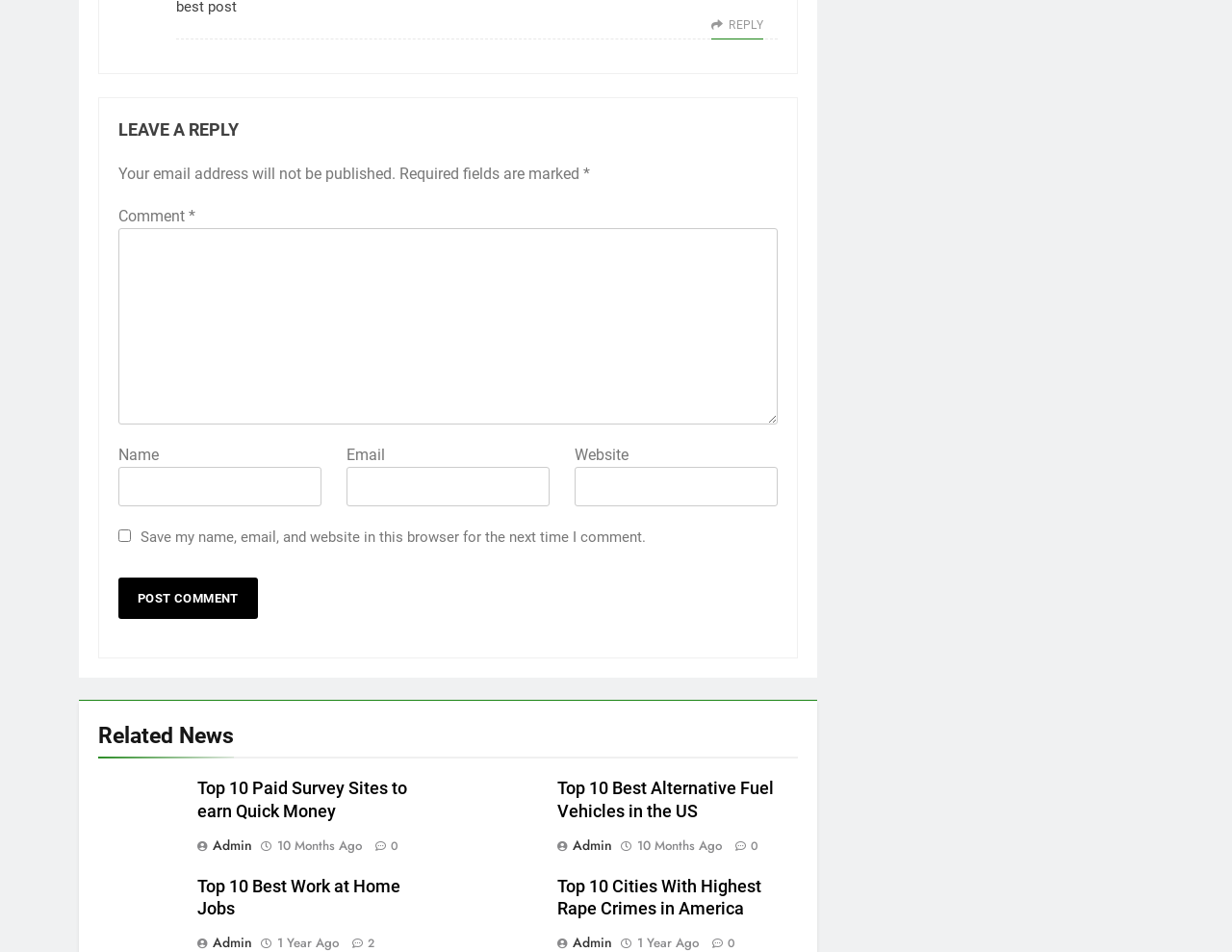Find the bounding box of the web element that fits this description: "0".

[0.57, 0.98, 0.597, 0.999]